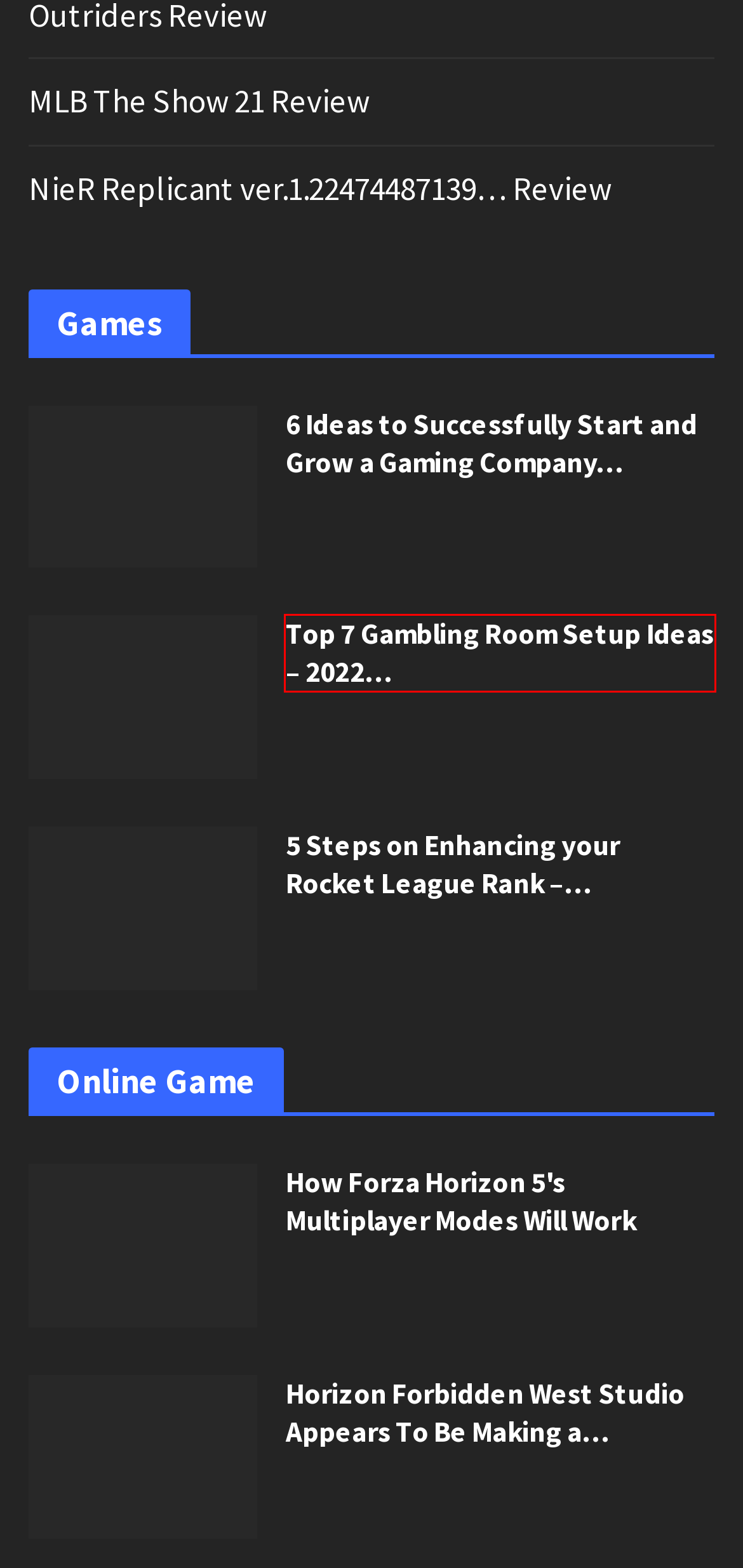Analyze the given webpage screenshot and identify the UI element within the red bounding box. Select the webpage description that best matches what you expect the new webpage to look like after clicking the element. Here are the candidates:
A. Judgment PS5 Review – LvanGame
B. Top 7 Gambling Room Setup Ideas – 2022 Gamer's Guide – LvanGame
C. Horizon Forbidden West Studio Appears To Be Making a Multiplayer Game – LvanGame
D. 6 Ideas to Successfully Start and Grow a Gaming Company in 2022 – LvanGame
E. PS5 – LvanGame
F. How Forza Horizon 5's Multiplayer Modes Will Work – LvanGame
G. 5 Steps on Enhancing your Rocket League Rank – 2022 Guide – LvanGame
H. LvanGame – A game information site that you will enjoy.

B